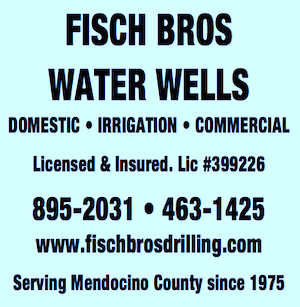Describe the image thoroughly, including all noticeable details.

The image features a promotional sign for "Fisch Bros Water Wells," emphasizing their services in domestic, irrigation, and commercial water well drilling. The design prominently displays the company name in bold, uppercase letters at the top. Below the name, the words "DOMESTIC • IRRIGATION • COMMERCIAL" are featured, highlighting the range of services offered. The sign also indicates that the company is licensed and insured, adding credibility with the license number #399226. 

Contact information is clearly presented, including two phone numbers, "895-2031" and "463-1425," allowing potential customers to reach out easily. Additionally, the website "www.fischbrosdrilling.com" is provided for further inquiries. At the bottom, a tagline states, "Serving Mendocino County since 1975," showcasing the company's long-standing presence in the area and establishing a sense of reliability and trust. The overall layout is eye-catching and professional, making it accessible for those in need of water well services.